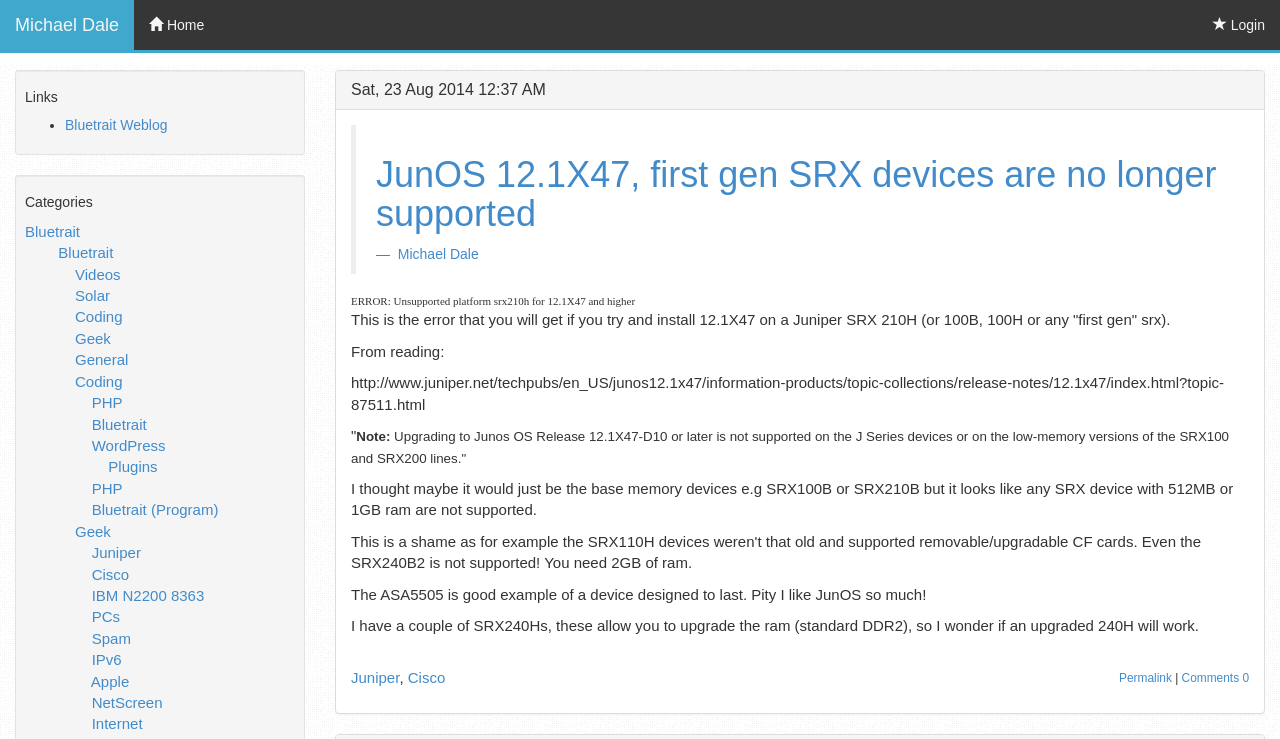How many comments does the post have?
Answer the question with as much detail as possible.

The number of comments can be found at the bottom of the post, where it says 'Comments 0'. This indicates that there are no comments on the post.